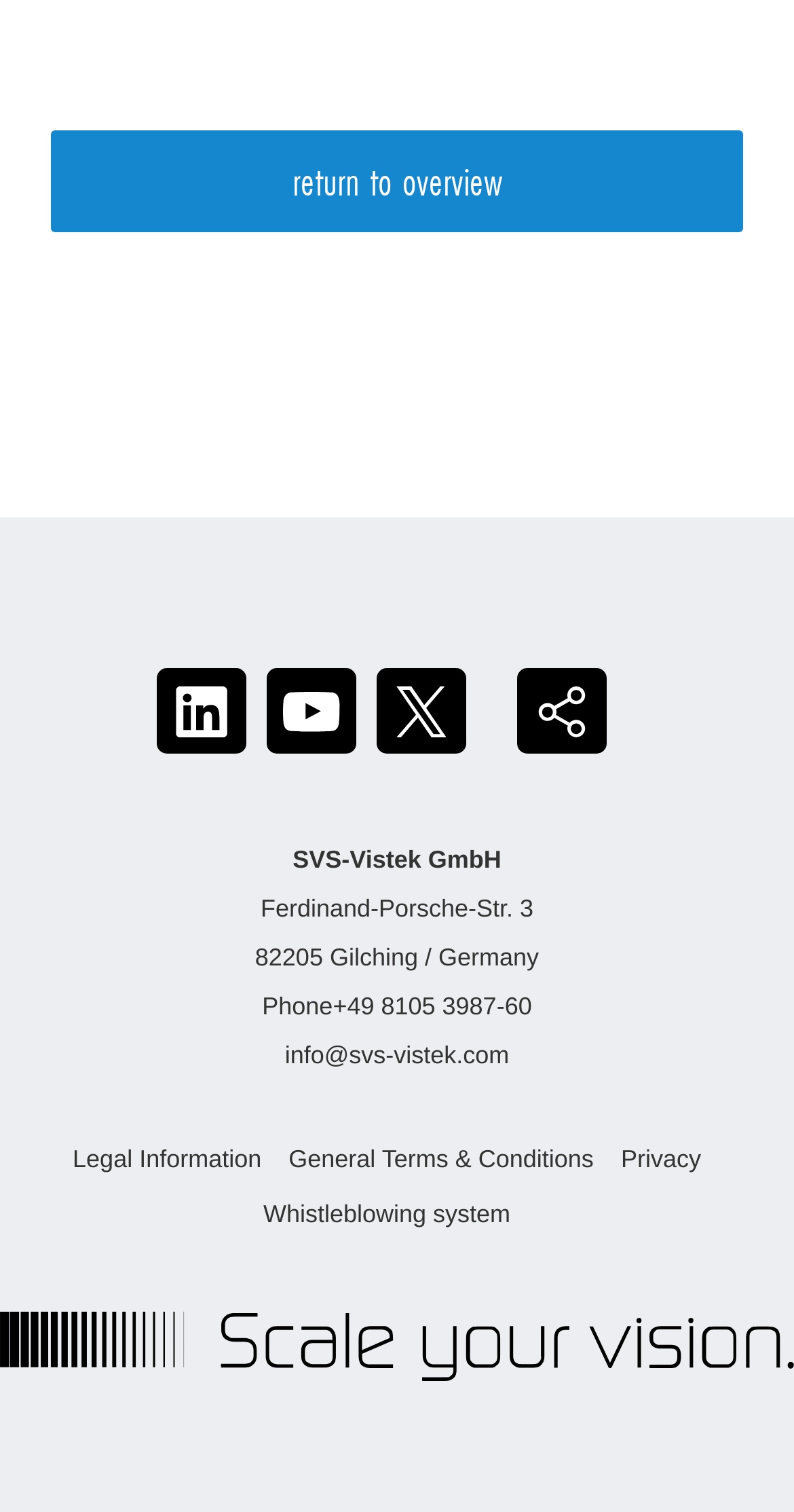Could you determine the bounding box coordinates of the clickable element to complete the instruction: "check the latest updates"? Provide the coordinates as four float numbers between 0 and 1, i.e., [left, top, right, bottom].

None